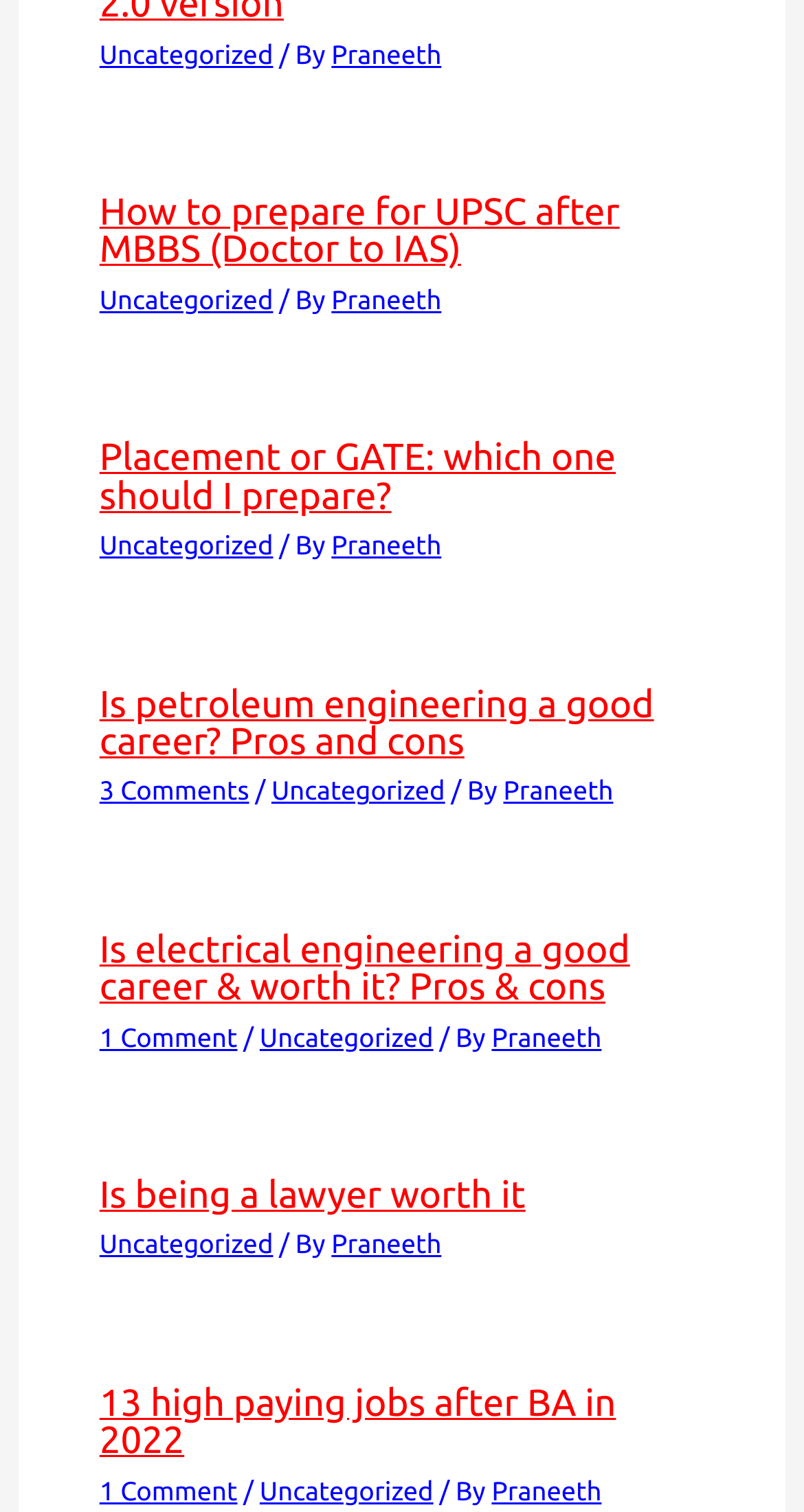Use a single word or phrase to answer this question: 
What is the title of the first article?

How to prepare for UPSC after MBBS (Doctor to IAS)